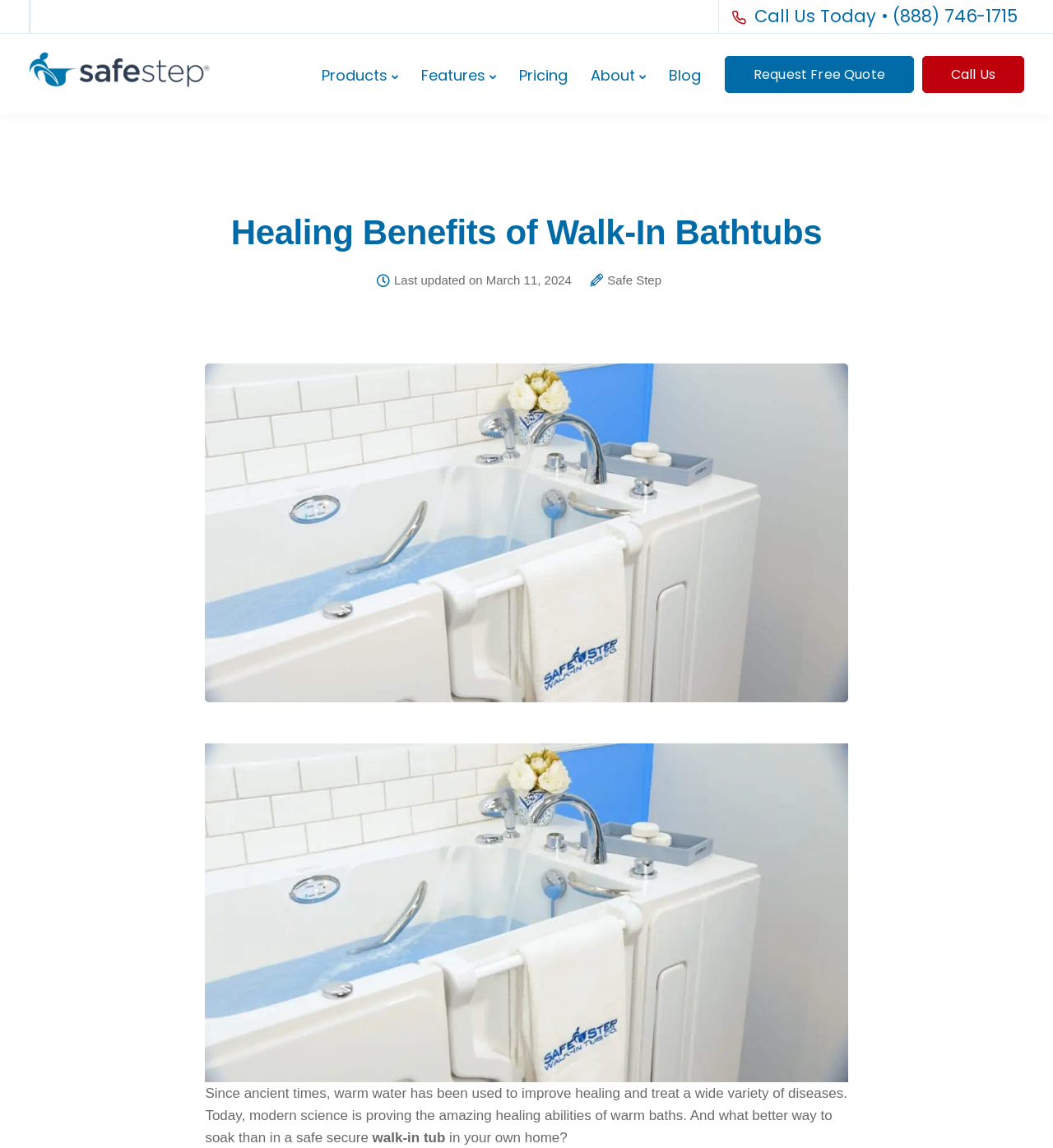Please determine the bounding box coordinates for the UI element described here. Use the format (top-left x, top-left y, bottom-right x, bottom-right y) with values bounded between 0 and 1: name="input_3.6" placeholder="Last Name*"

[0.32, 0.111, 0.452, 0.147]